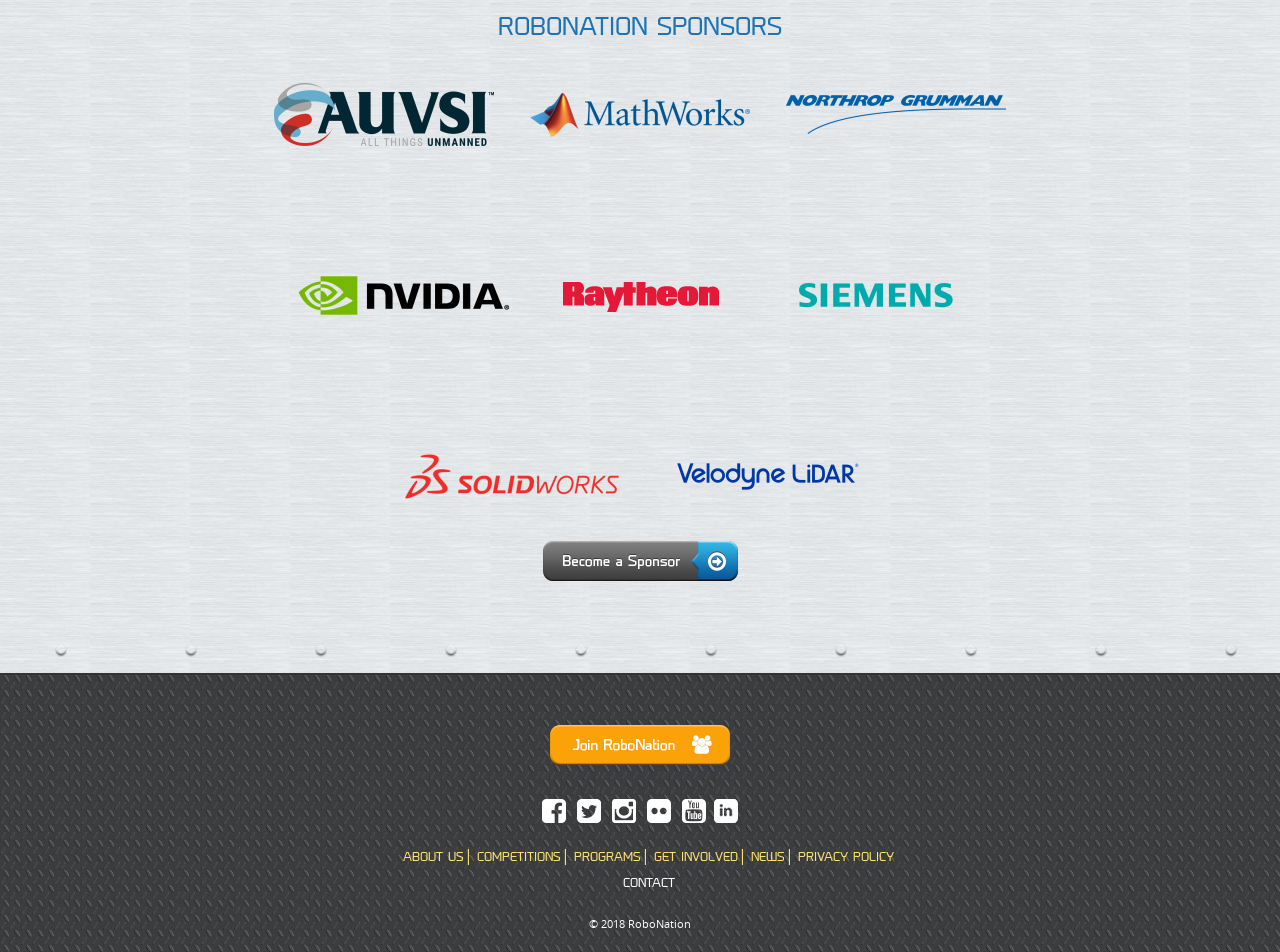What is the name of the social media platform linked in the footer?
Offer a detailed and full explanation in response to the question.

The social media platform linked in the footer is LinkedIn, which can be identified by the image element with the text 'LInked In'.